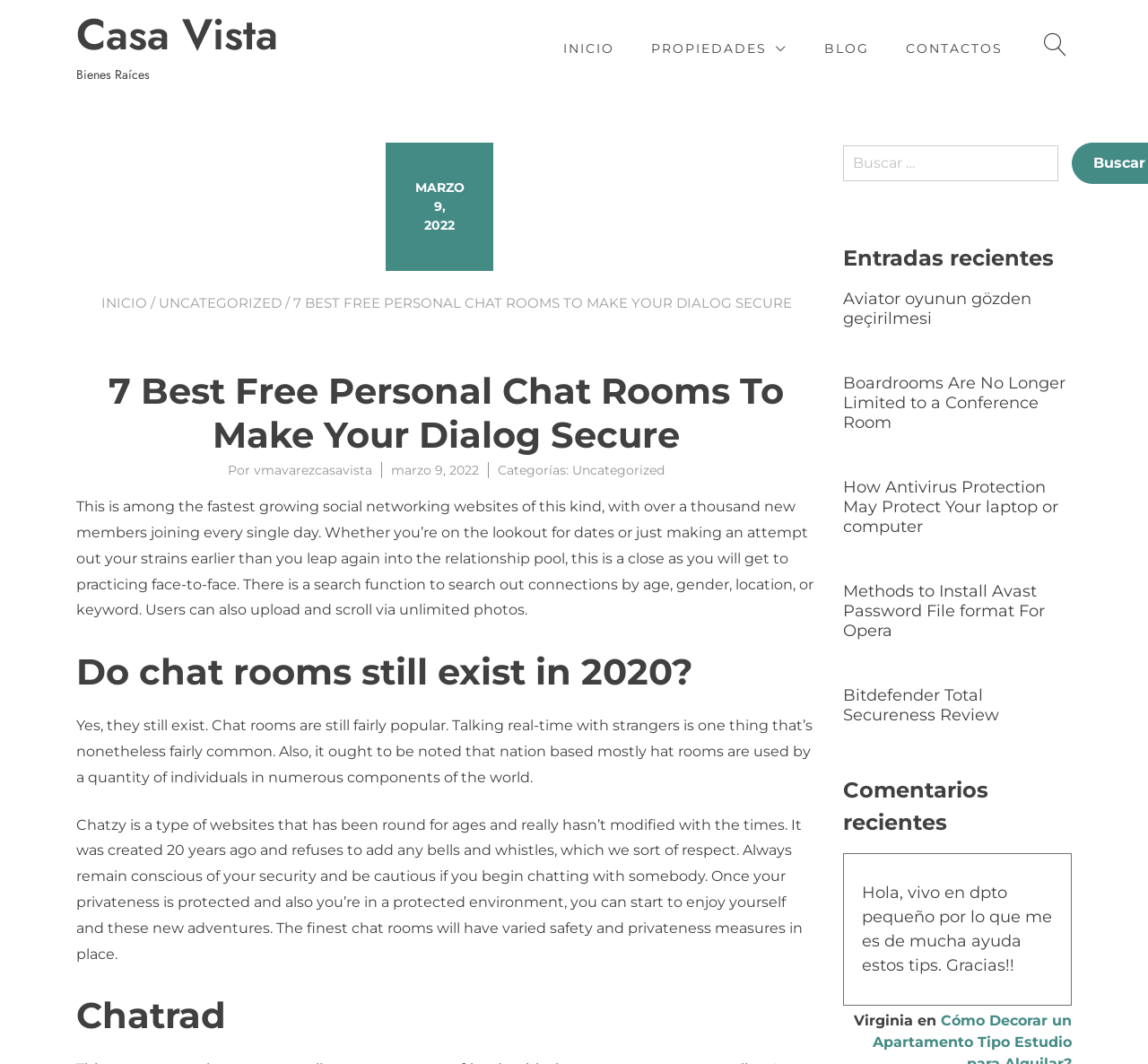Using the details in the image, give a detailed response to the question below:
How many recent entries are listed?

I counted the number of link elements under the heading 'Entradas recientes' and found 5 recent entries listed.